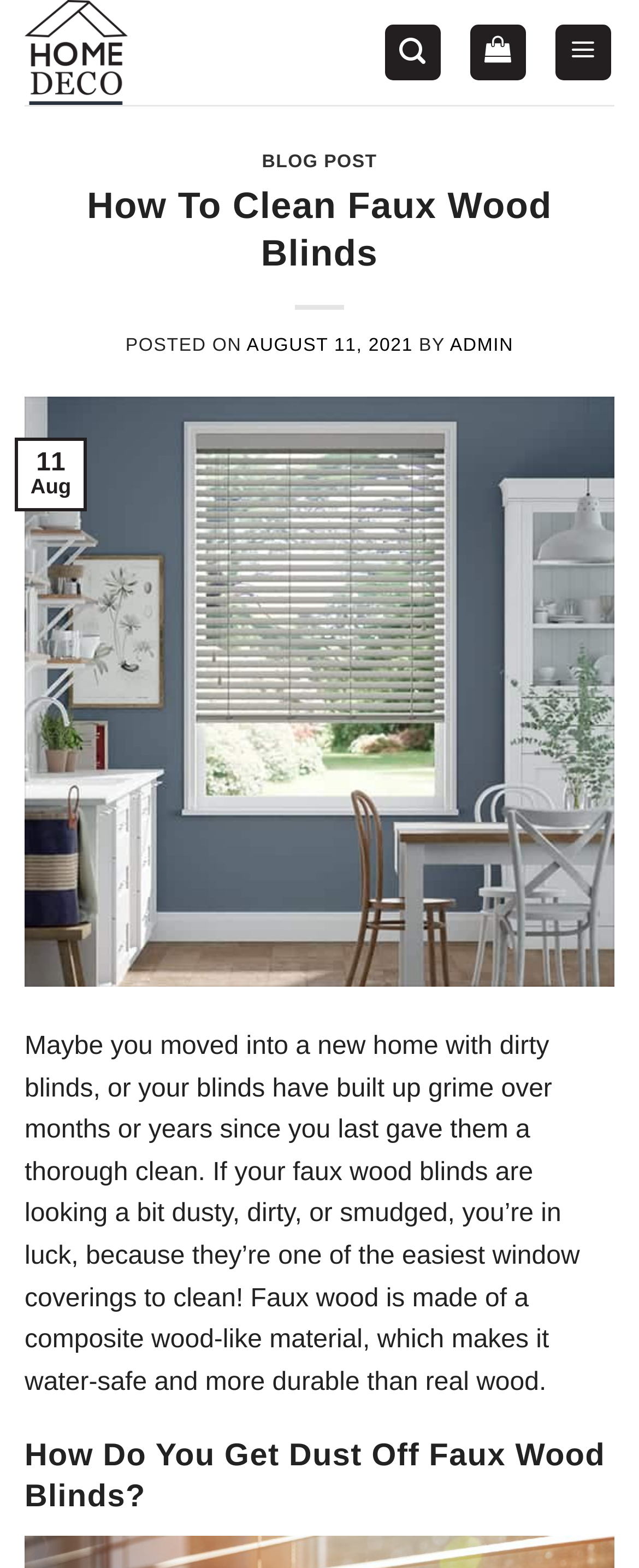Identify the coordinates of the bounding box for the element that must be clicked to accomplish the instruction: "go to Homedeco homepage".

[0.038, 0.0, 0.223, 0.067]